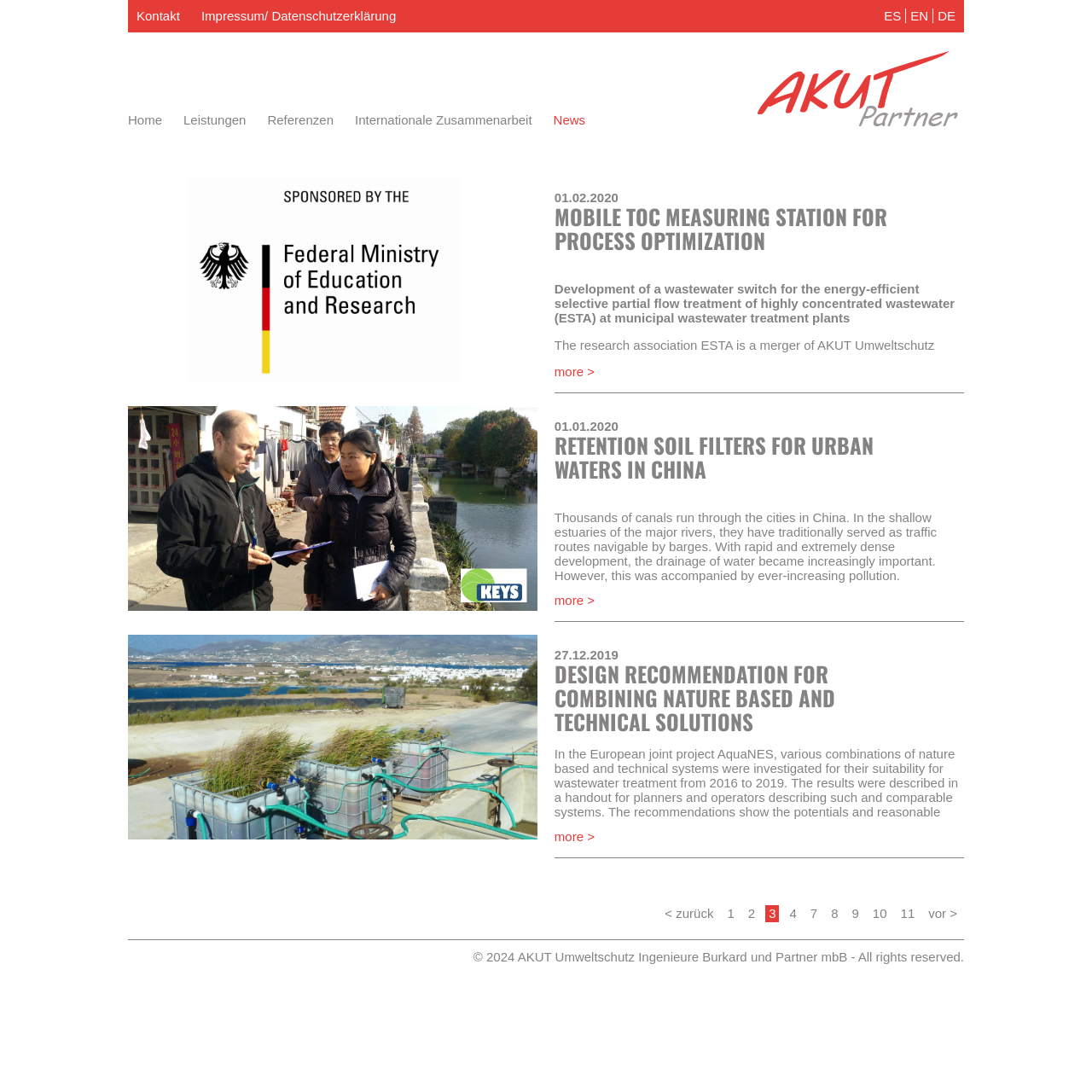Identify the bounding box coordinates of the element to click to follow this instruction: 'Go to the Home page'. Ensure the coordinates are four float values between 0 and 1, provided as [left, top, right, bottom].

[0.117, 0.103, 0.148, 0.116]